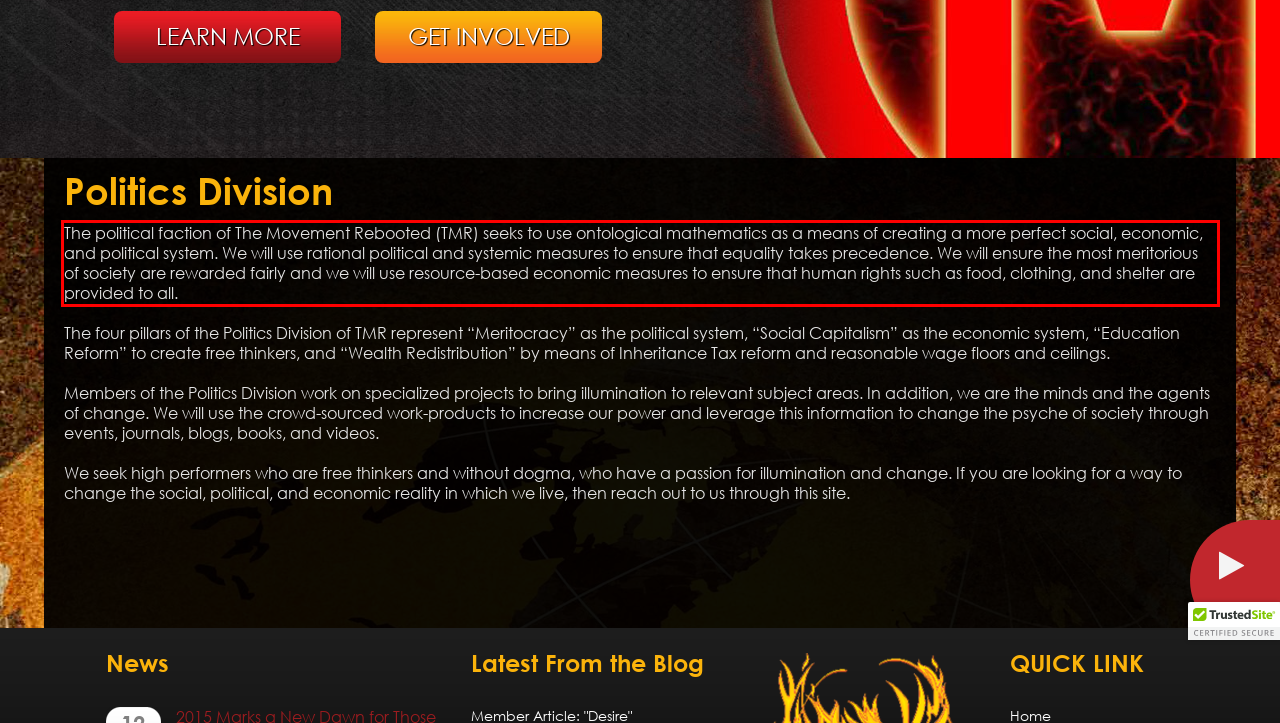Observe the screenshot of the webpage that includes a red rectangle bounding box. Conduct OCR on the content inside this red bounding box and generate the text.

The political faction of The Movement Rebooted (TMR) seeks to use ontological mathematics as a means of creating a more perfect social, economic, and political system. We will use rational political and systemic measures to ensure that equality takes precedence. We will ensure the most meritorious of society are rewarded fairly and we will use resource-based economic measures to ensure that human rights such as food, clothing, and shelter are provided to all.